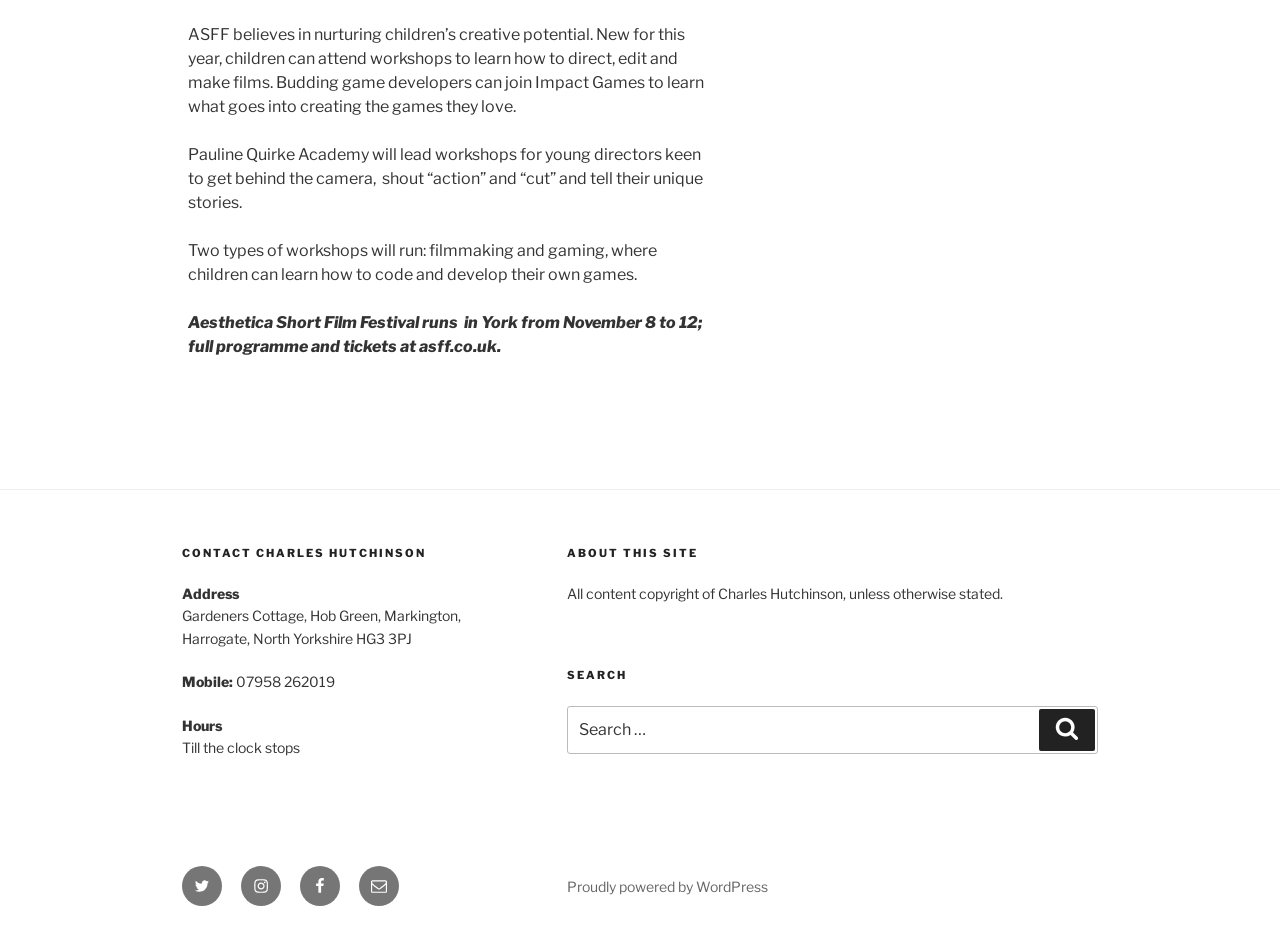Identify the bounding box of the UI component described as: "Search".

[0.812, 0.758, 0.855, 0.803]